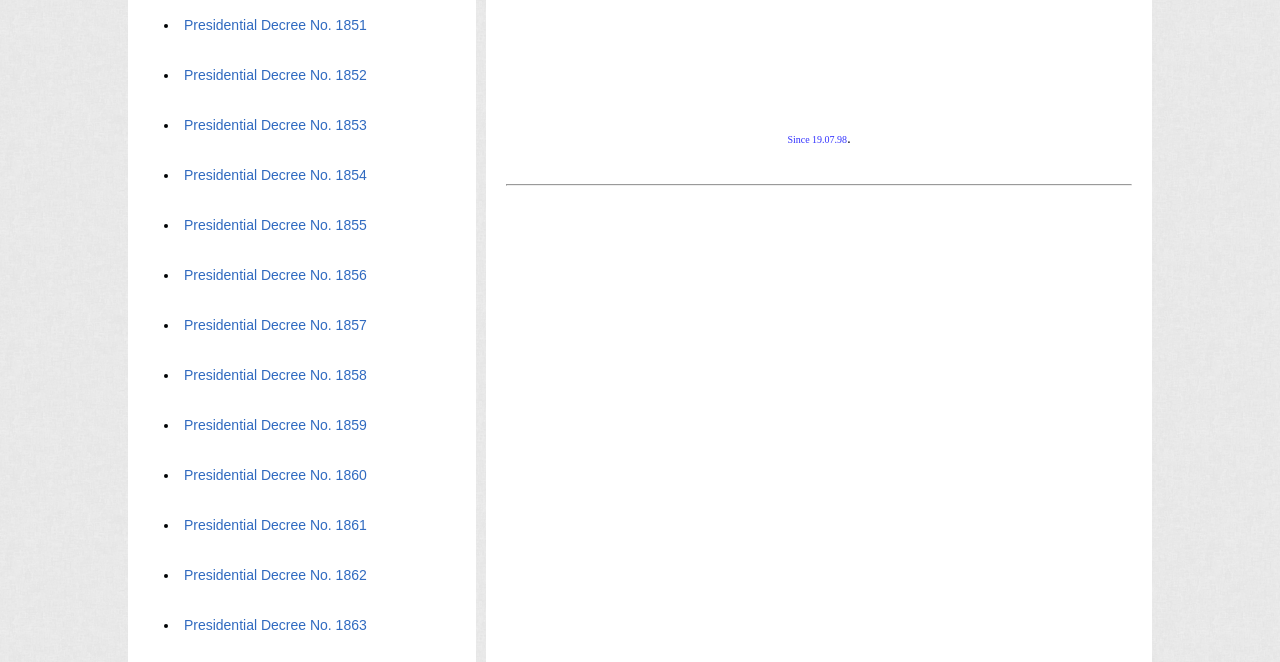Determine the bounding box coordinates of the UI element described by: "Timus Online Judge Team".

None